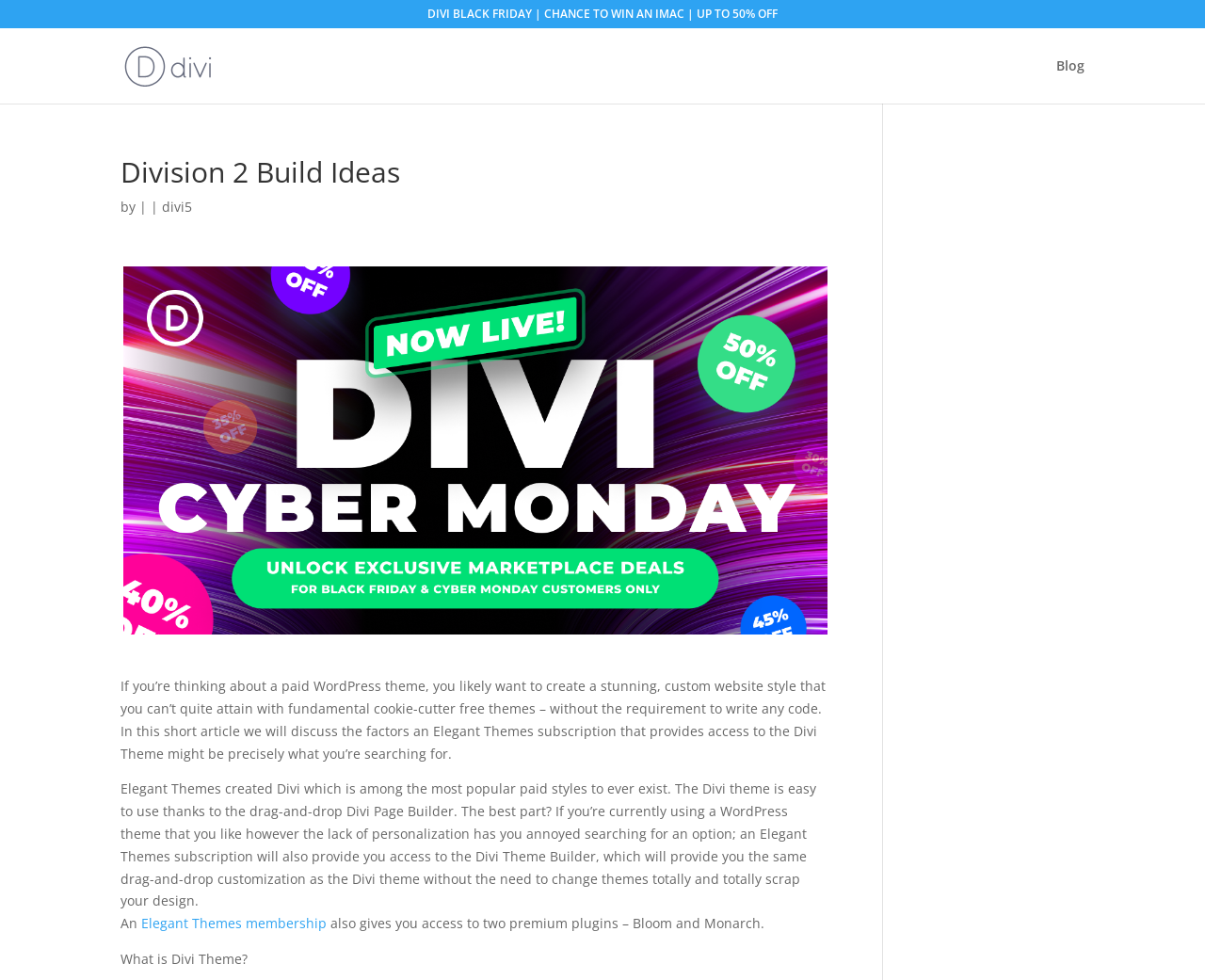Use the information in the screenshot to answer the question comprehensively: What is the name of the theme discussed in the article?

The article discusses the Divi theme, which is a popular paid WordPress theme created by Elegant Themes. This is evident from the text 'Elegant Themes created Divi which is among the most popular paid styles to ever exist.'